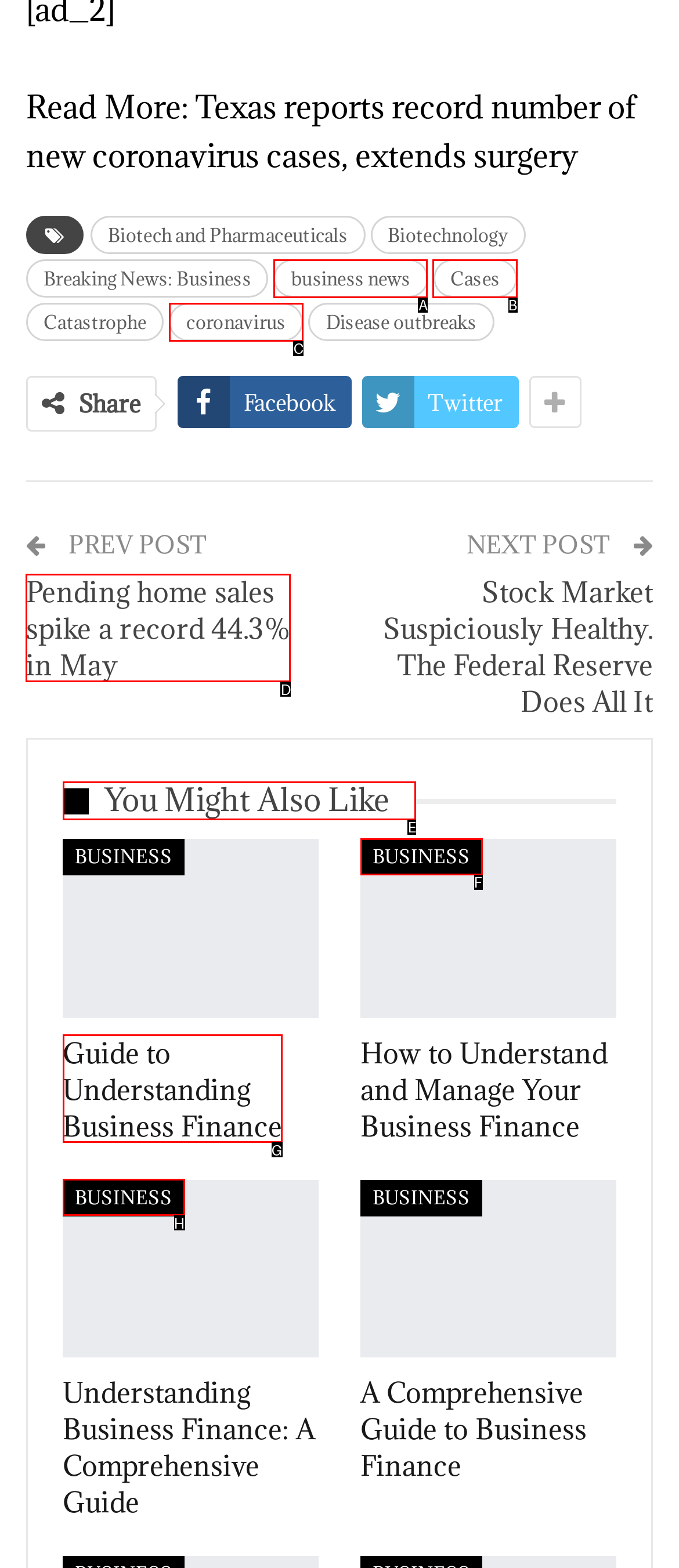Determine which element should be clicked for this task: Read about Pending home sales spike a record 44.3% in May
Answer with the letter of the selected option.

D